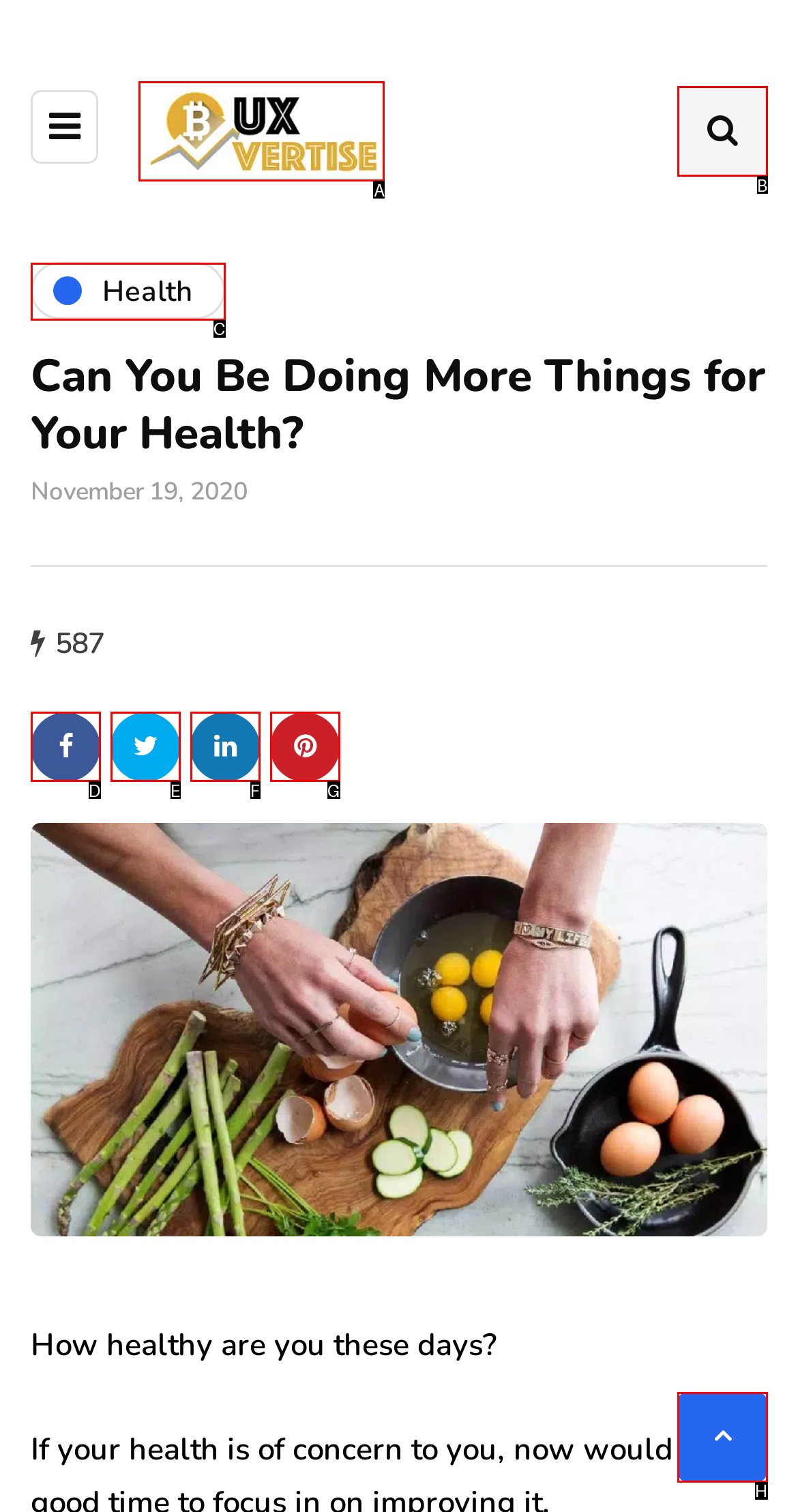Select the proper HTML element to perform the given task: Click on the Buxvertise logo Answer with the corresponding letter from the provided choices.

A